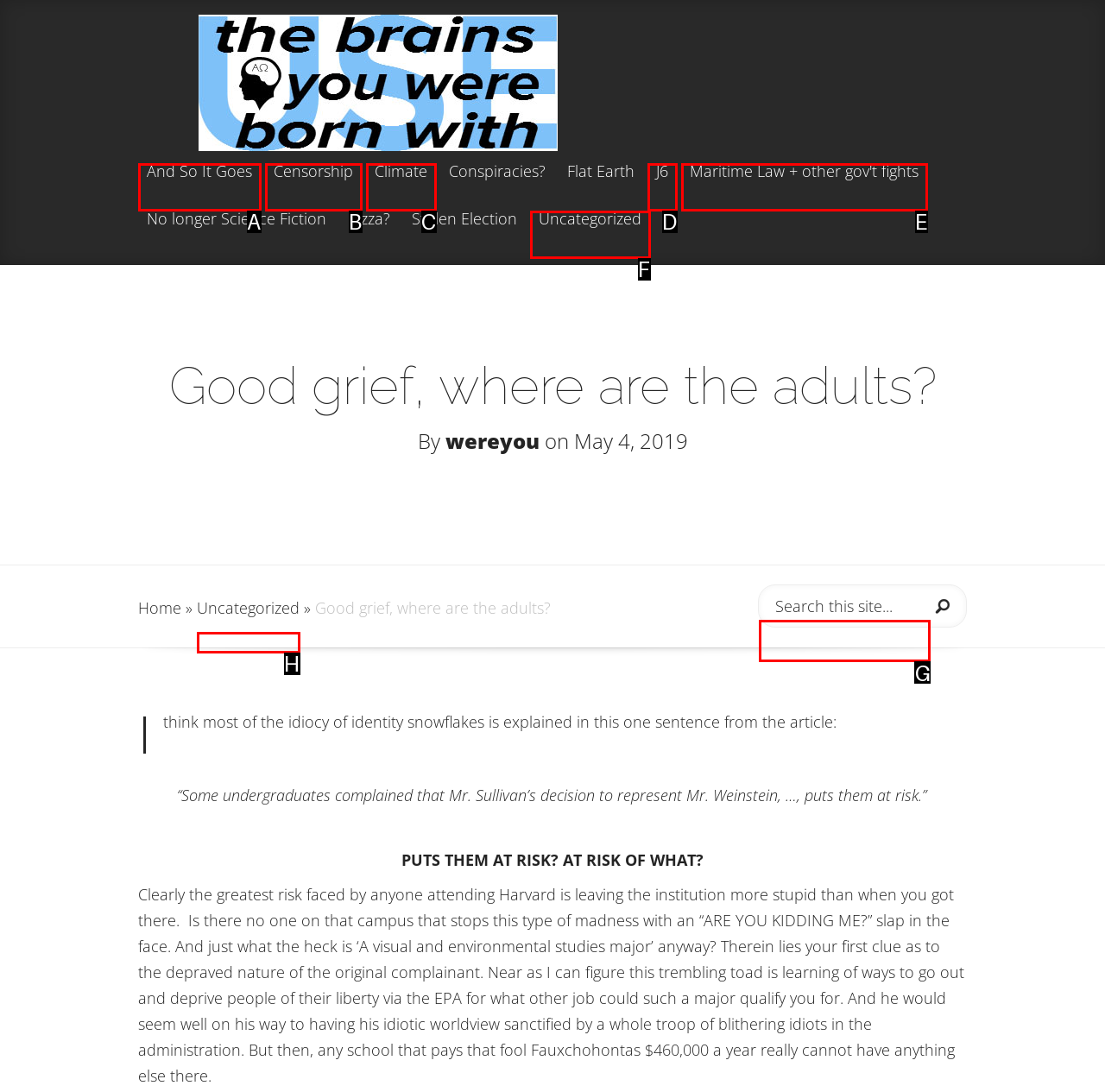What is the letter of the UI element you should click to search for something? Provide the letter directly.

None